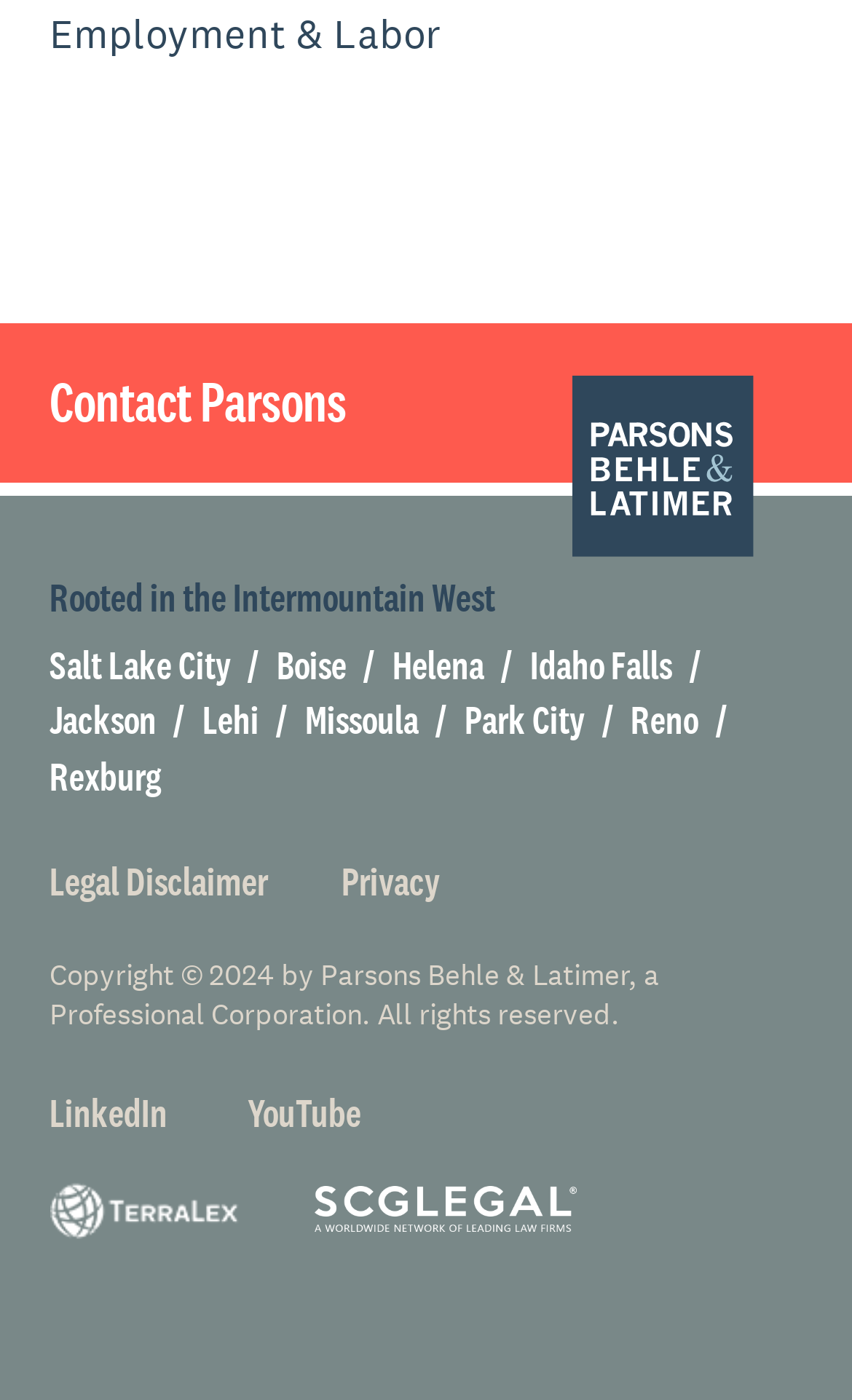Please indicate the bounding box coordinates for the clickable area to complete the following task: "Go to Salt Lake City". The coordinates should be specified as four float numbers between 0 and 1, i.e., [left, top, right, bottom].

[0.058, 0.459, 0.325, 0.491]